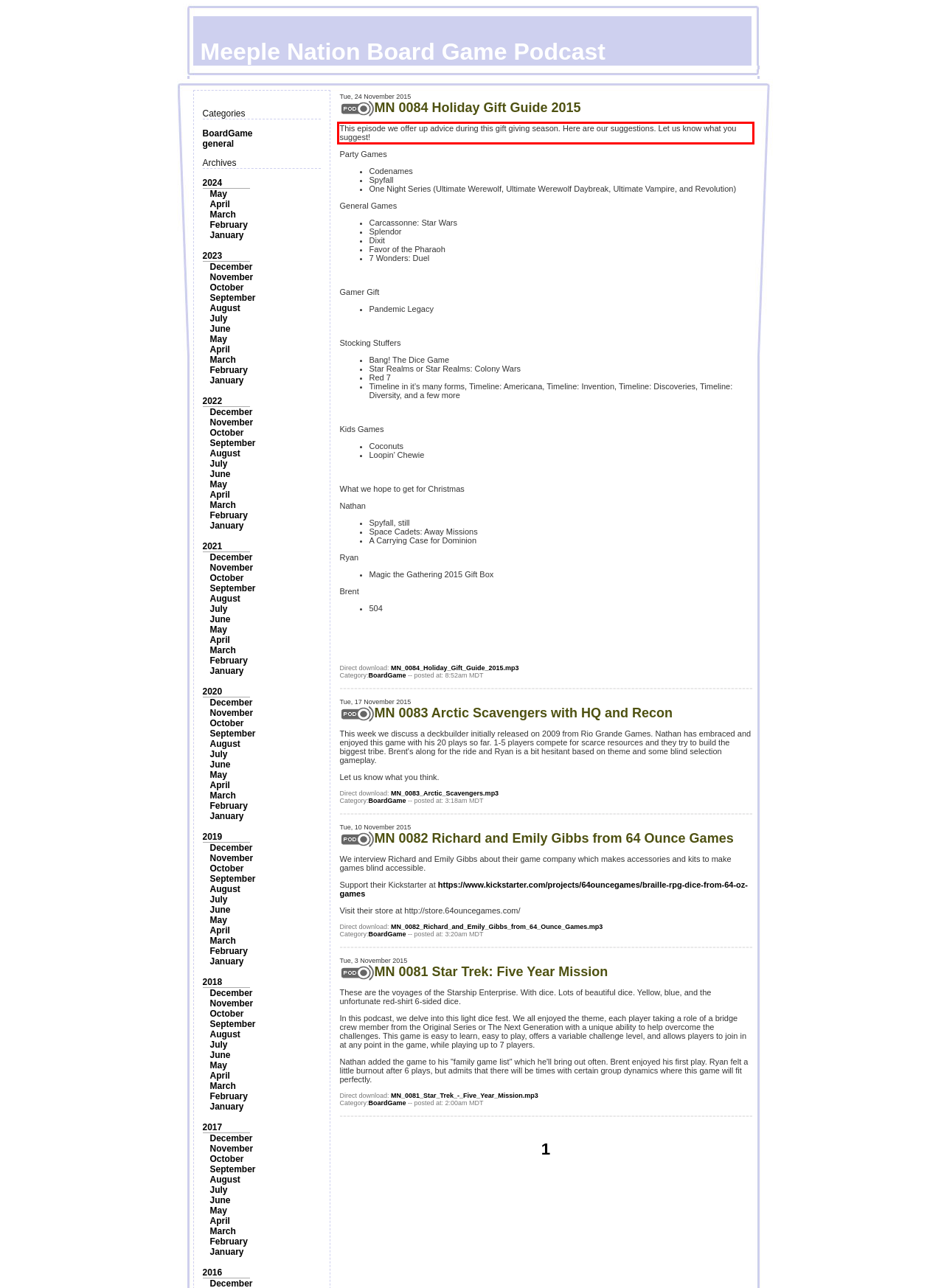You are provided with a screenshot of a webpage that includes a UI element enclosed in a red rectangle. Extract the text content inside this red rectangle.

This episode we offer up advice during this gift giving season. Here are our suggestions. Let us know what you suggest!